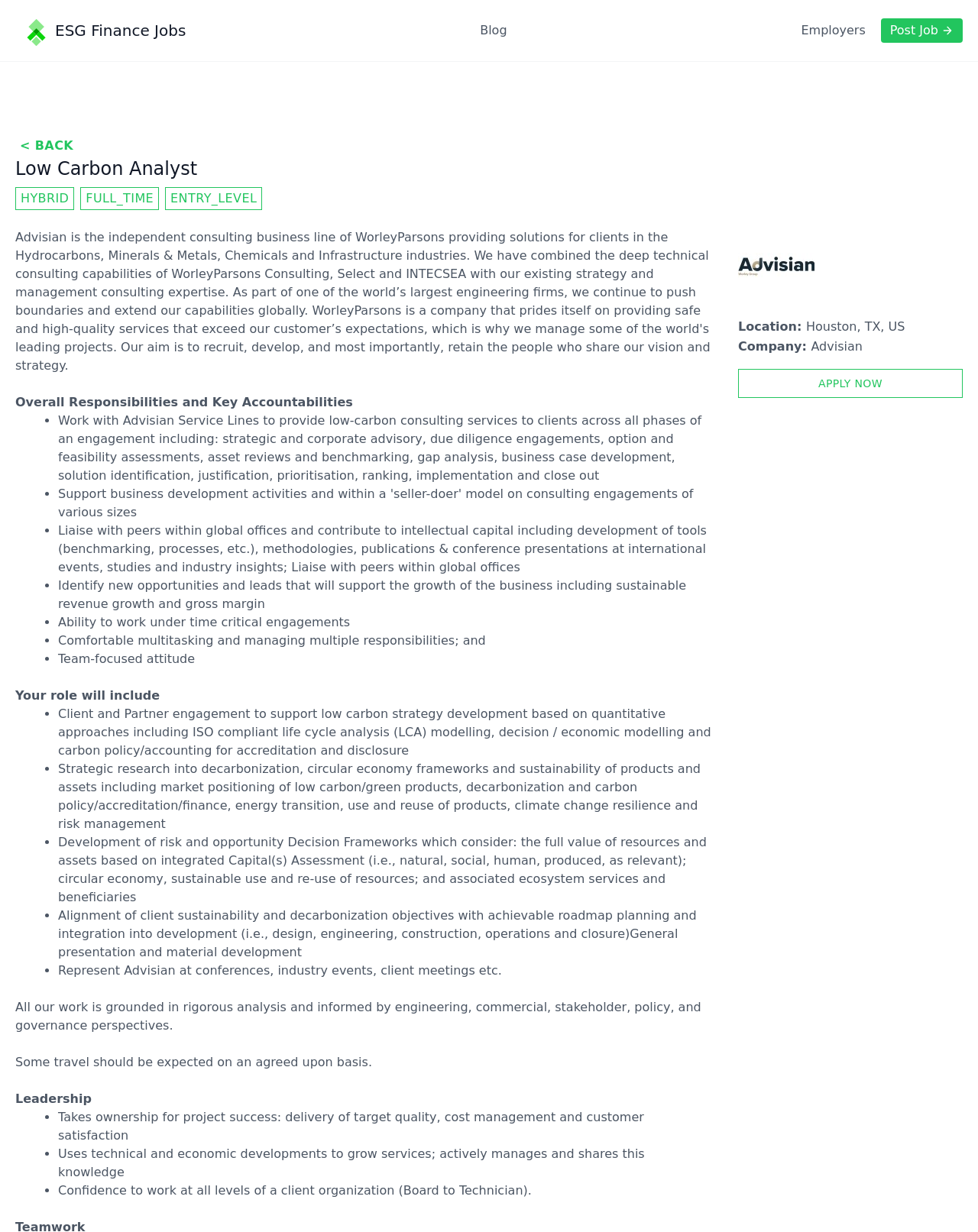Articulate a complete and detailed caption of the webpage elements.

The webpage is a job posting for a Low Carbon Analyst position at Advisian in Houston, TX, US. At the top of the page, there is a link to "ESG Finance Jobs" and an image, likely a logo, next to it. Below this, there are links to "Blog", "Employers", and "Post Job", with another image, possibly a button, next to the "Post Job" link.

The main content of the page is divided into sections, starting with a heading that reads "Low Carbon Analyst". Below this, there are three static text elements indicating that the job is a hybrid, full-time, and entry-level position.

The next section outlines the overall responsibilities and key accountabilities of the job, followed by a list of bullet points detailing the specific tasks and duties of the Low Carbon Analyst. These include working with clients to provide low-carbon consulting services, liaising with peers, identifying new opportunities, and developing risk and opportunity decision frameworks.

Further down the page, there is a section that describes the role's focus on client and partner engagement, strategic research, and development of risk and opportunity decision frameworks. This is followed by another section that outlines the skills and qualities required for the job, including leadership, technical expertise, and confidence in working with clients.

On the right side of the page, there is an image of the Advisian logo, along with text elements displaying the job's location, company, and a call-to-action link to "APPLY NOW".